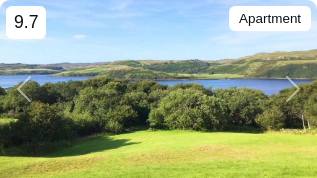Give a complete and detailed account of the image.

The image showcases a stunning view from an apartment located in Port na Long on the Isle of Skye, Scotland. In the foreground, lush green grass contrasts beautifully with the backdrop of verdant hills and tranquil water stretching out towards the horizon. The scene is bathed in natural sunlight, enhancing the picturesque landscape. Prominently displayed in the image are the ratings and type of accommodation: a striking score of 9.7, indicating exceptional quality, and the label 'Apartment,' signifying the lodging type. Two navigation arrows suggest the functionality to browse through additional images or information, inviting potential guests to explore their stay options further.